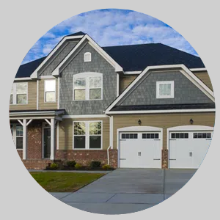What is the purpose of Express Locksmith Store?
Using the image as a reference, give a one-word or short phrase answer.

To provide locksmith services